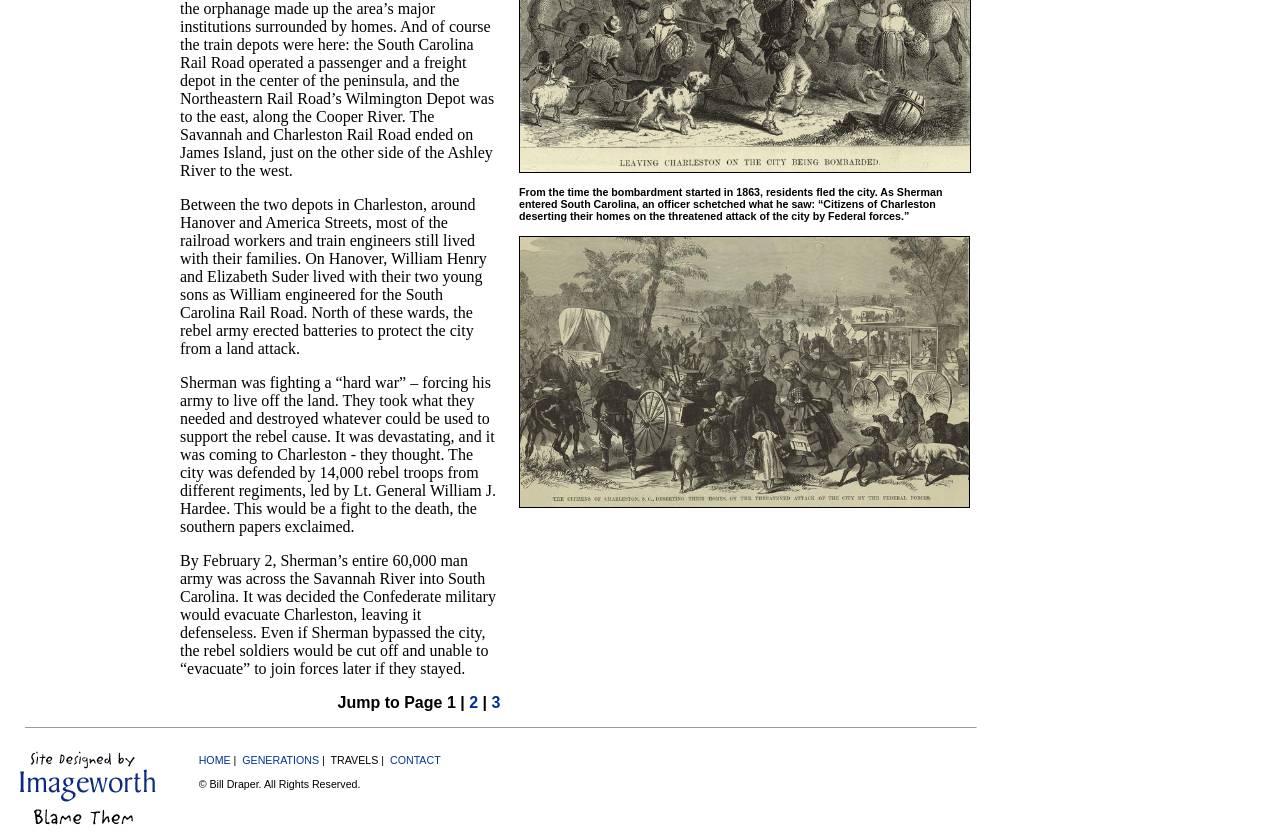How many links are in the footer of the webpage?
Using the image, elaborate on the answer with as much detail as possible.

The footer of the webpage contains four links: HOME, GENERATIONS, TRAVELS, and CONTACT. These links are arranged horizontally and are separated by vertical bars.